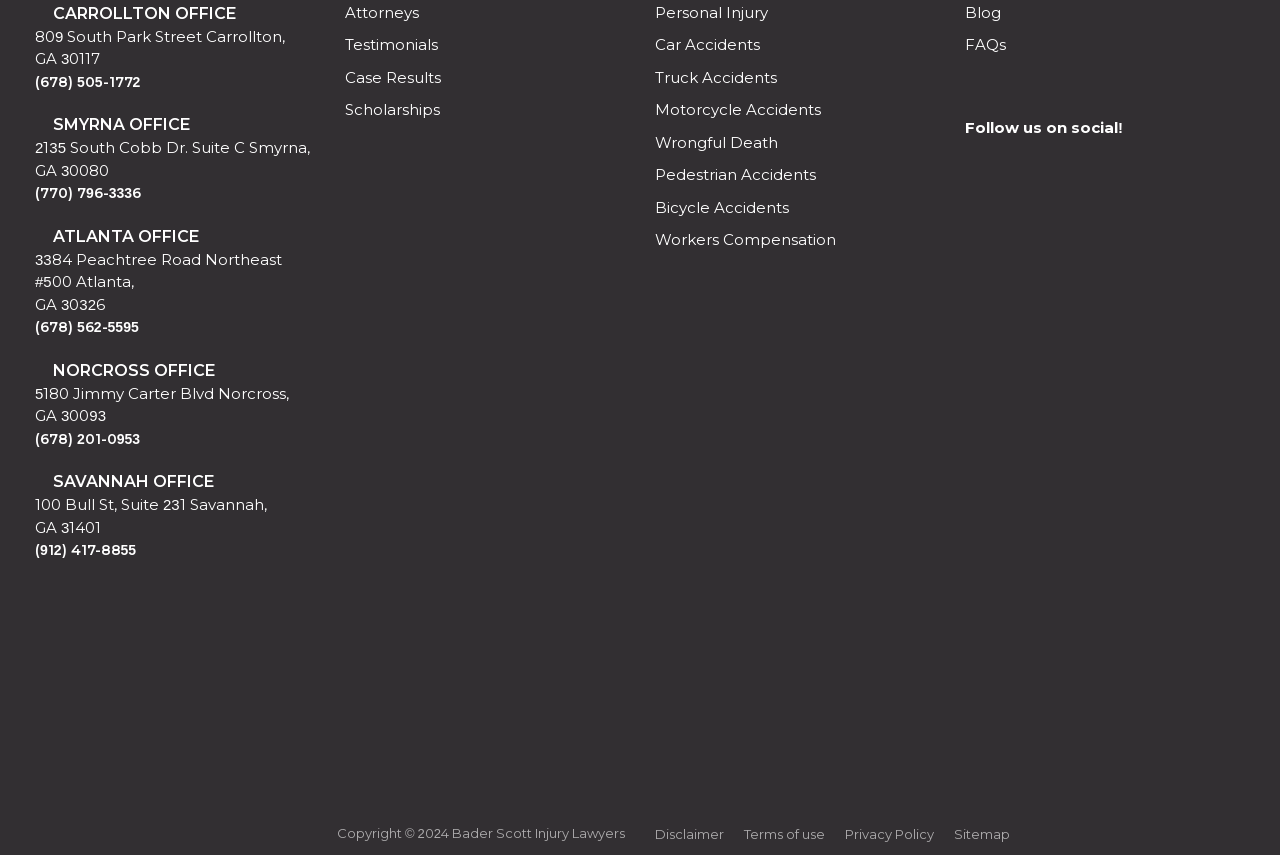Identify the bounding box coordinates of the HTML element based on this description: "Sitemap".

[0.745, 0.966, 0.789, 0.985]